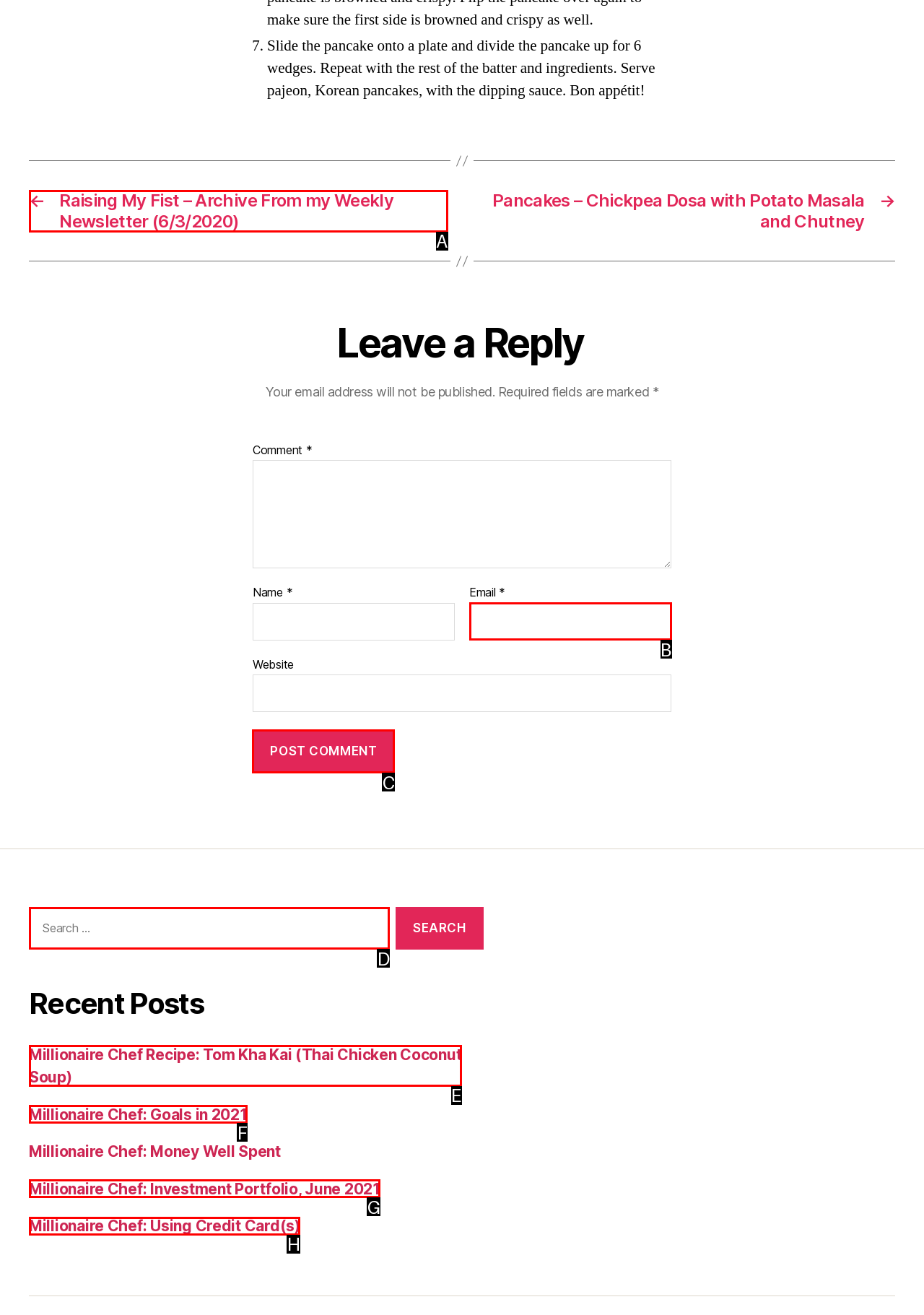Identify the correct letter of the UI element to click for this task: Post a comment
Respond with the letter from the listed options.

C